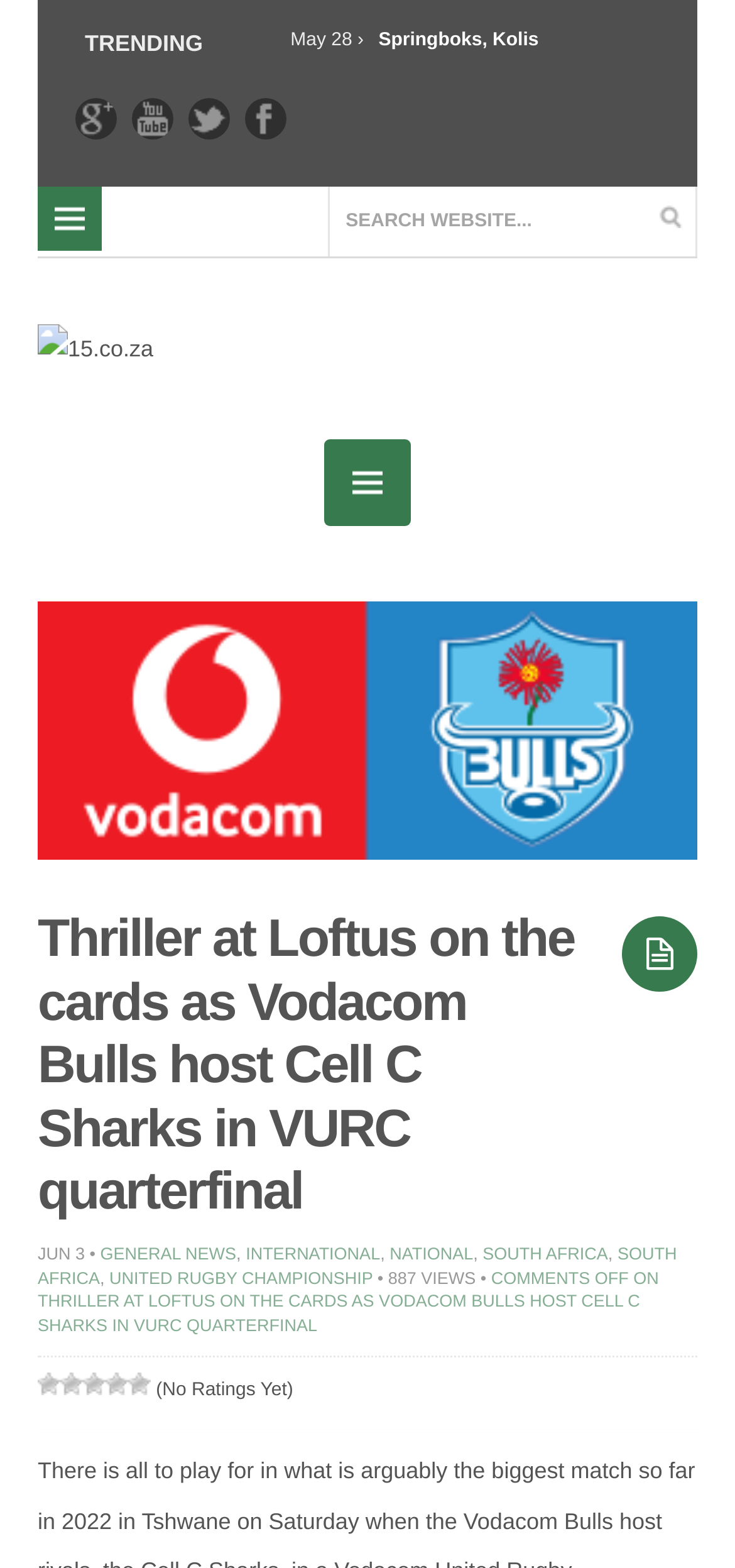Please determine the bounding box coordinates of the area that needs to be clicked to complete this task: 'Search the website'. The coordinates must be four float numbers between 0 and 1, formatted as [left, top, right, bottom].

[0.446, 0.119, 0.949, 0.164]